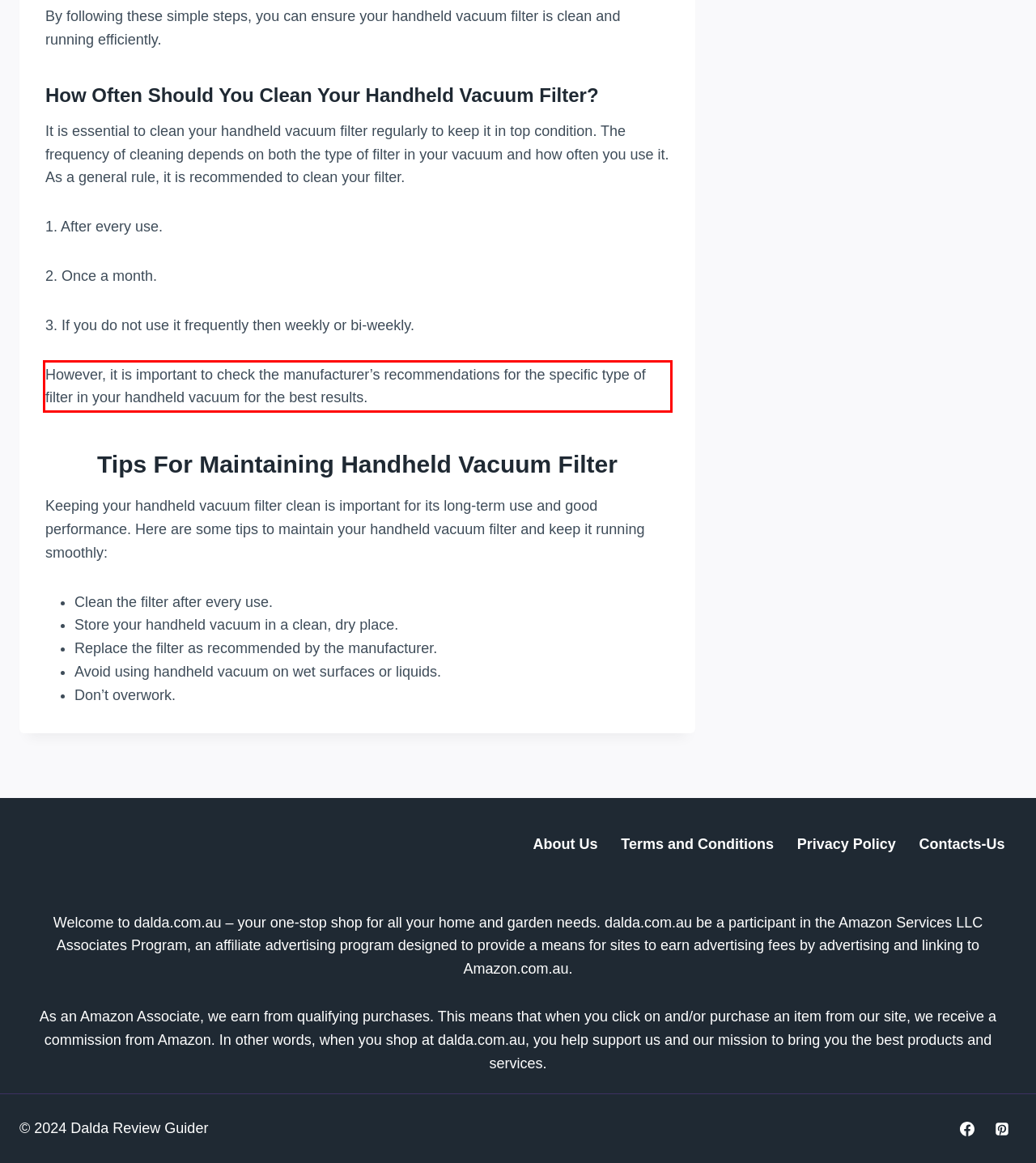Look at the screenshot of the webpage, locate the red rectangle bounding box, and generate the text content that it contains.

However, it is important to check the manufacturer’s recommendations for the specific type of filter in your handheld vacuum for the best results.